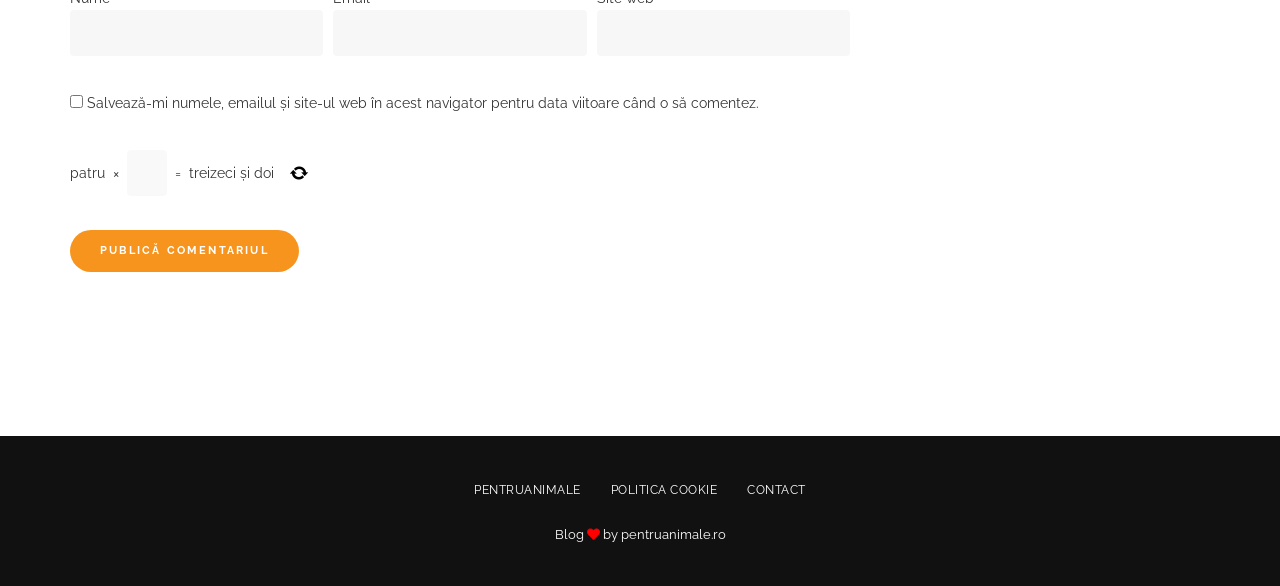Locate the bounding box coordinates of the element that should be clicked to fulfill the instruction: "Click the publish comment button".

[0.055, 0.392, 0.233, 0.464]